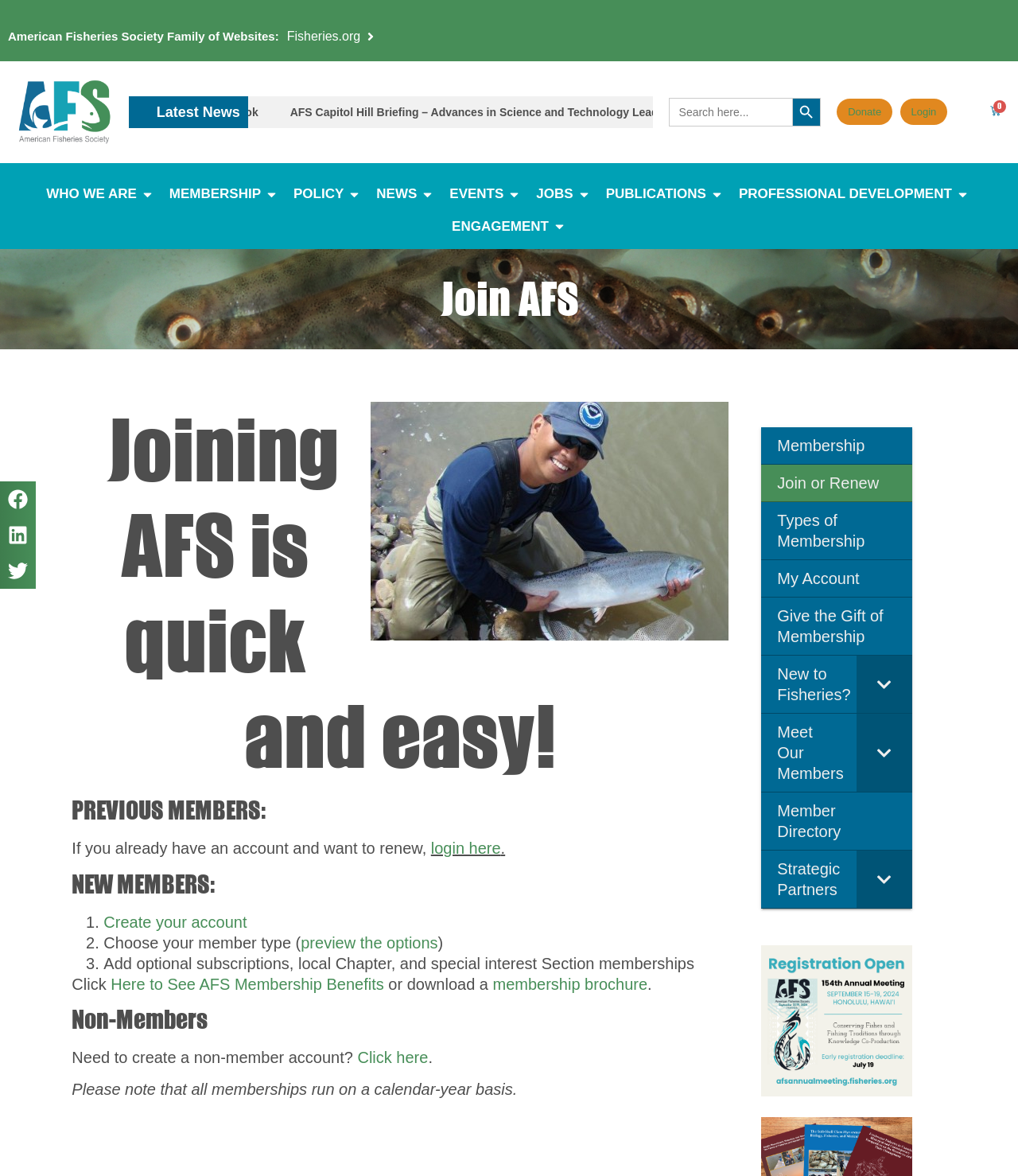For the element described, predict the bounding box coordinates as (top-left x, top-left y, bottom-right x, bottom-right y). All values should be between 0 and 1. Element description: login here

[0.423, 0.714, 0.492, 0.729]